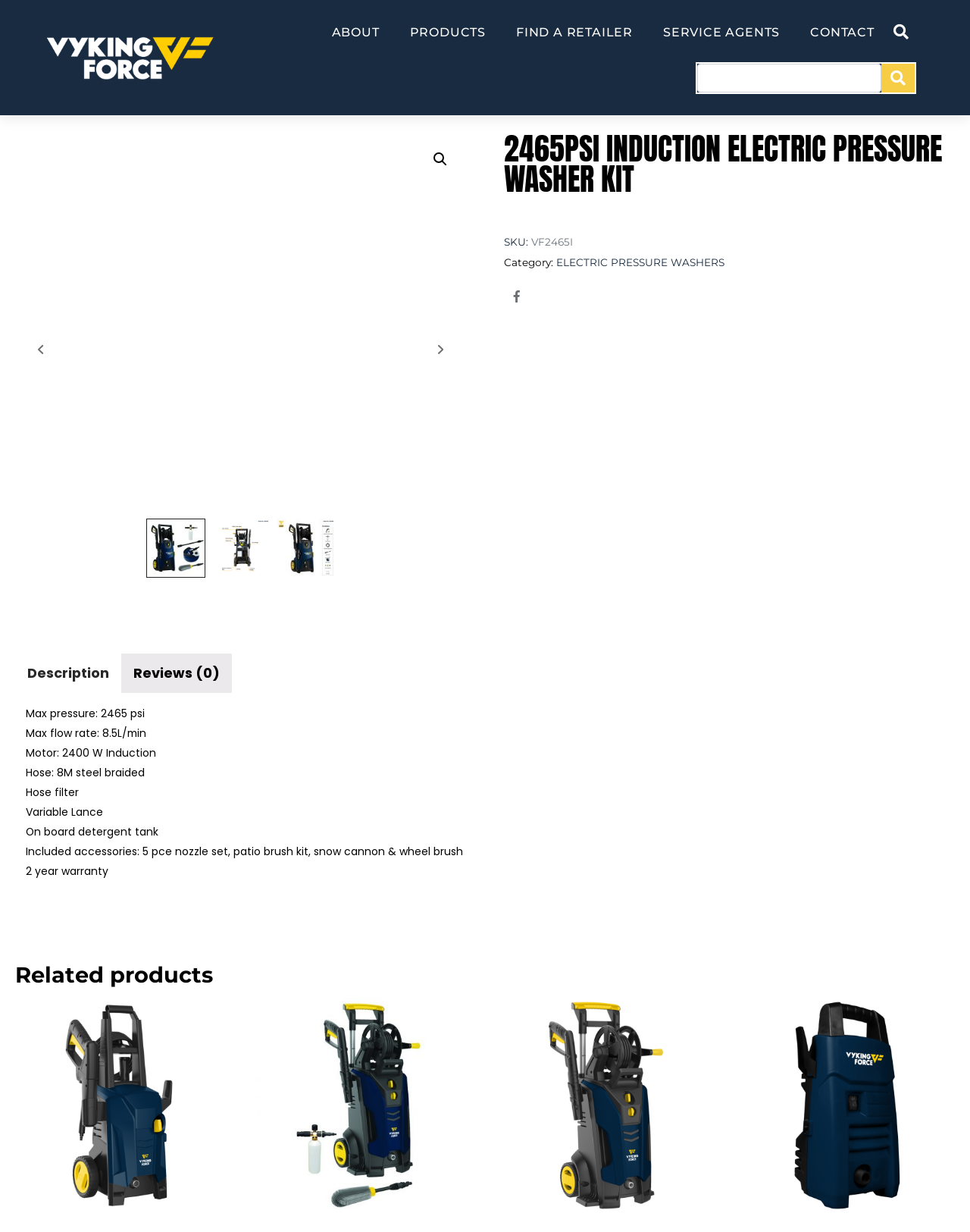Identify the bounding box for the element characterized by the following description: "Reviews (0)".

[0.138, 0.531, 0.227, 0.562]